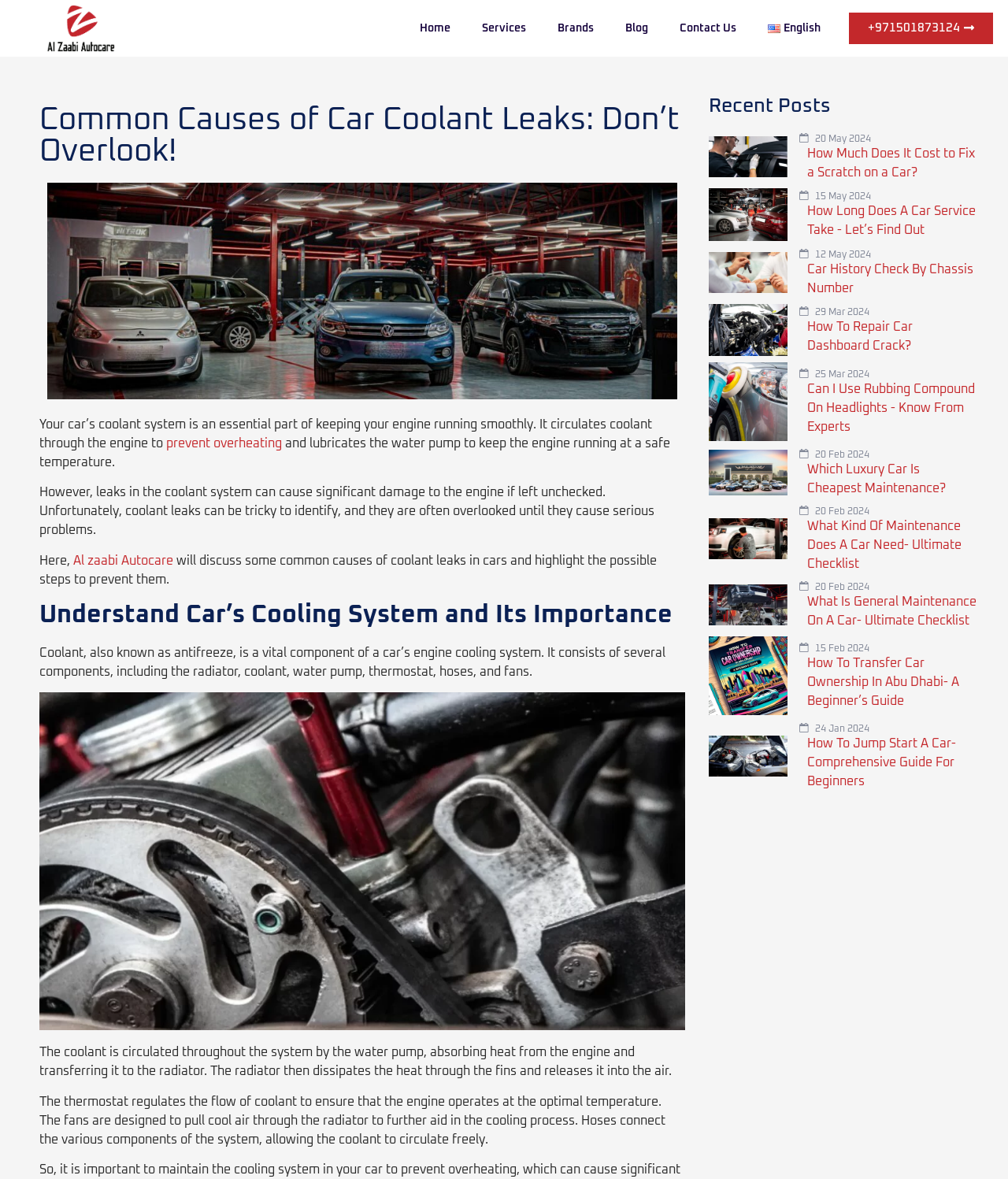Respond with a single word or phrase:
What is the purpose of the coolant system in a car?

To prevent overheating